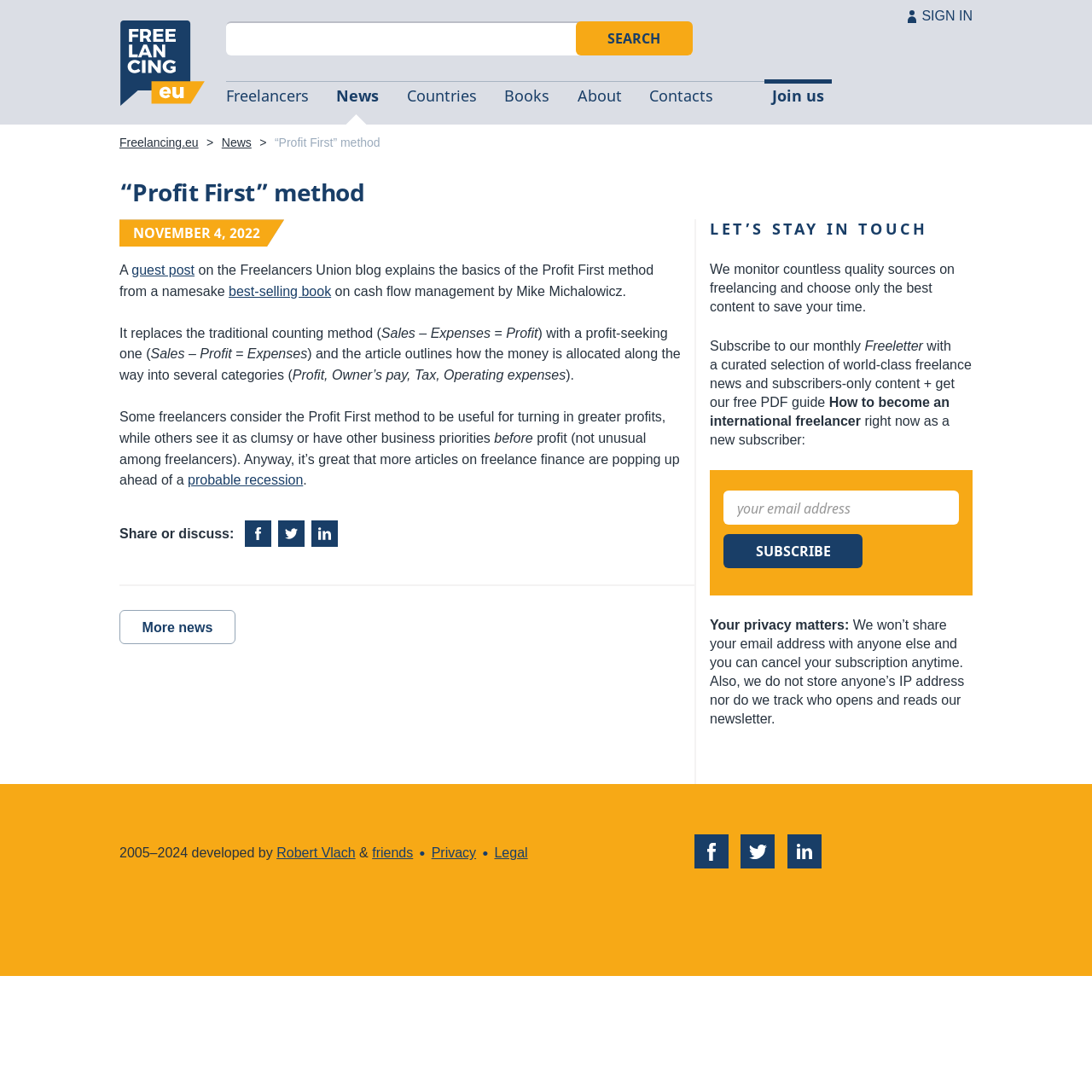Provide a thorough and detailed response to the question by examining the image: 
What is the topic of the free PDF guide offered to new subscribers?

The webpage offers a free PDF guide to new subscribers, and the topic of this guide is 'How to become an international freelancer'. This can be inferred from the text content of the webpage, specifically the section that promotes the newsletter subscription.